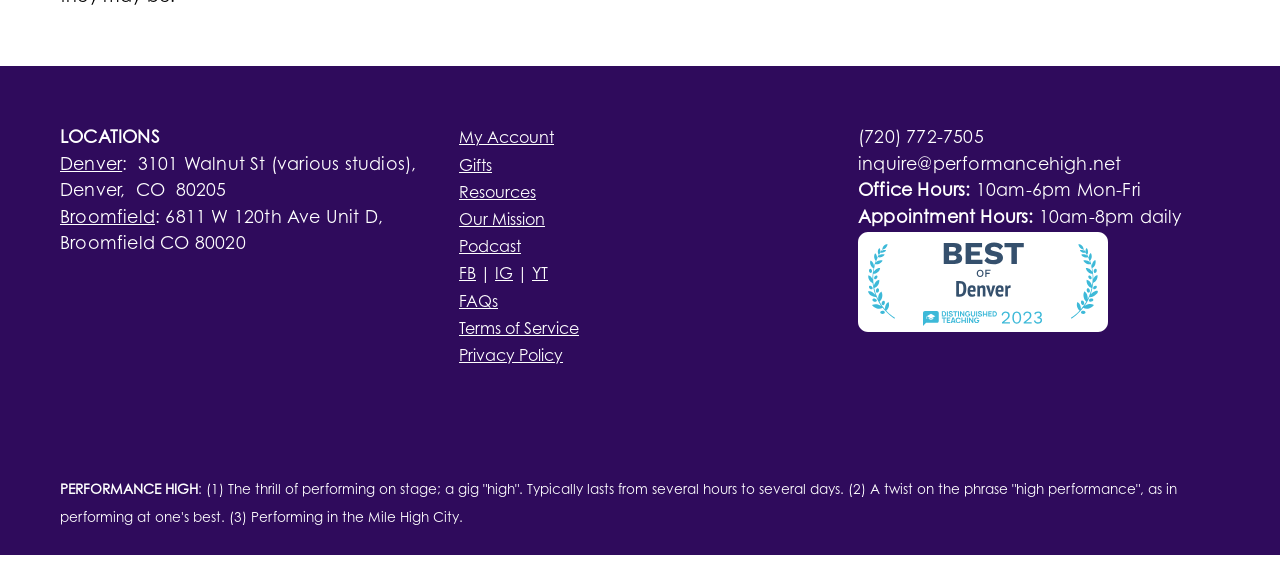What are the office hours listed on the webpage?
Using the image as a reference, answer the question in detail.

I found the office hours listed as '10am-6pm Mon-Fri' on the webpage, which indicates the regular hours of operation for the organization or business.